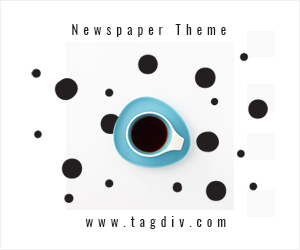What is written at the bottom of the image?
Refer to the image and answer the question using a single word or phrase.

Newspaper Theme and www.tagdiv.com